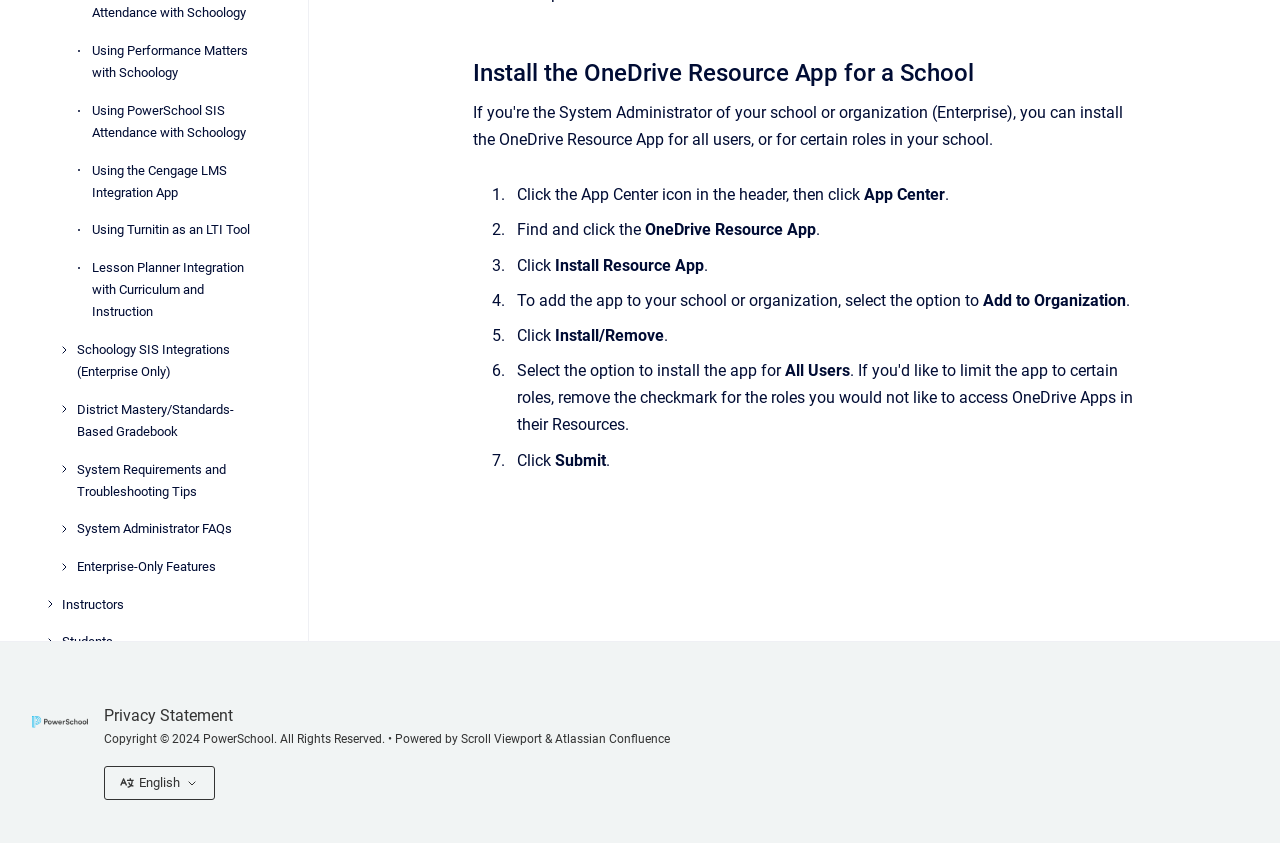Extract the bounding box coordinates for the UI element described by the text: "System Requirements and Troubleshooting Tips". The coordinates should be in the form of [left, top, right, bottom] with values between 0 and 1.

[0.06, 0.536, 0.216, 0.604]